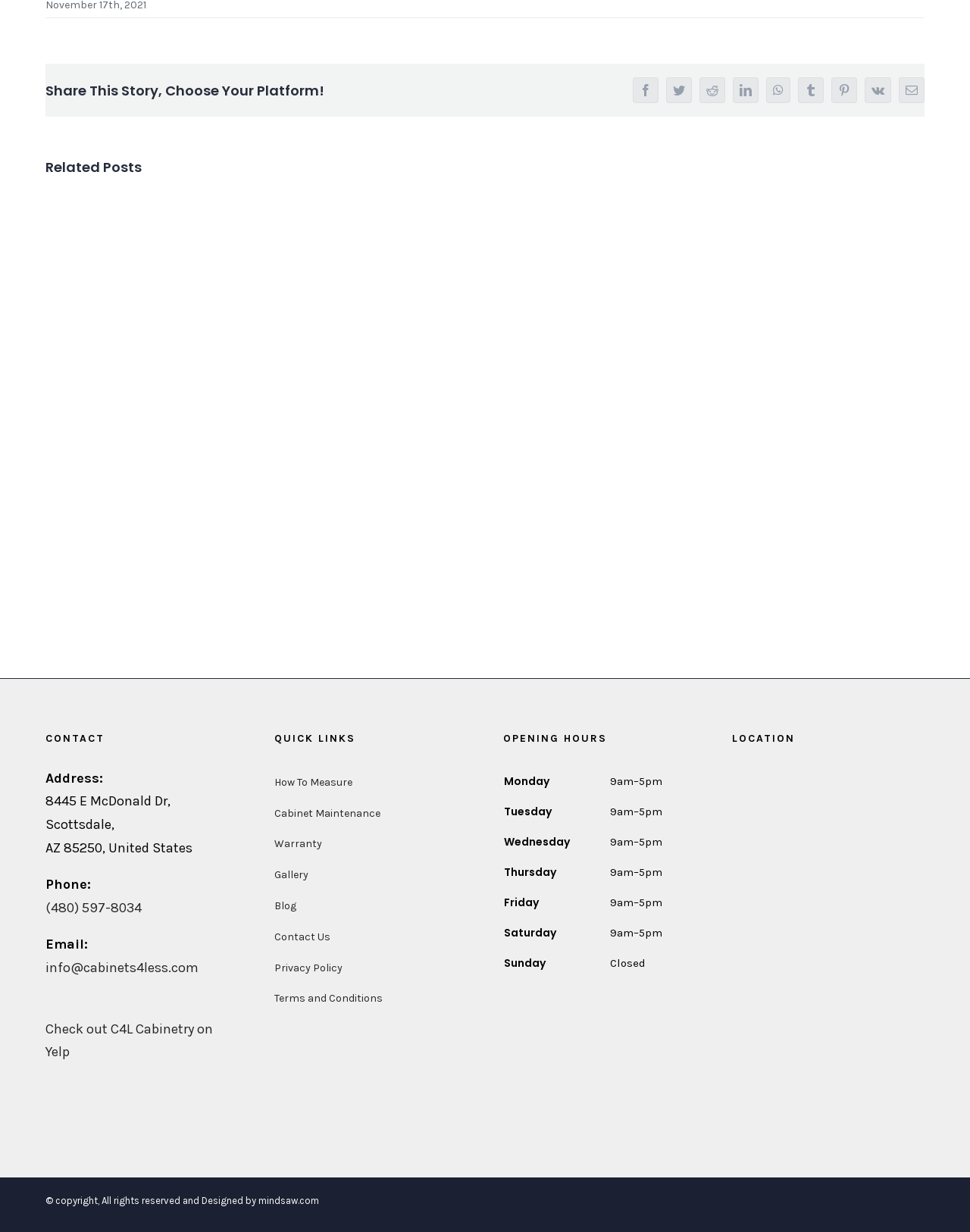What is the company's phone number?
Give a one-word or short-phrase answer derived from the screenshot.

(480) 597-8034